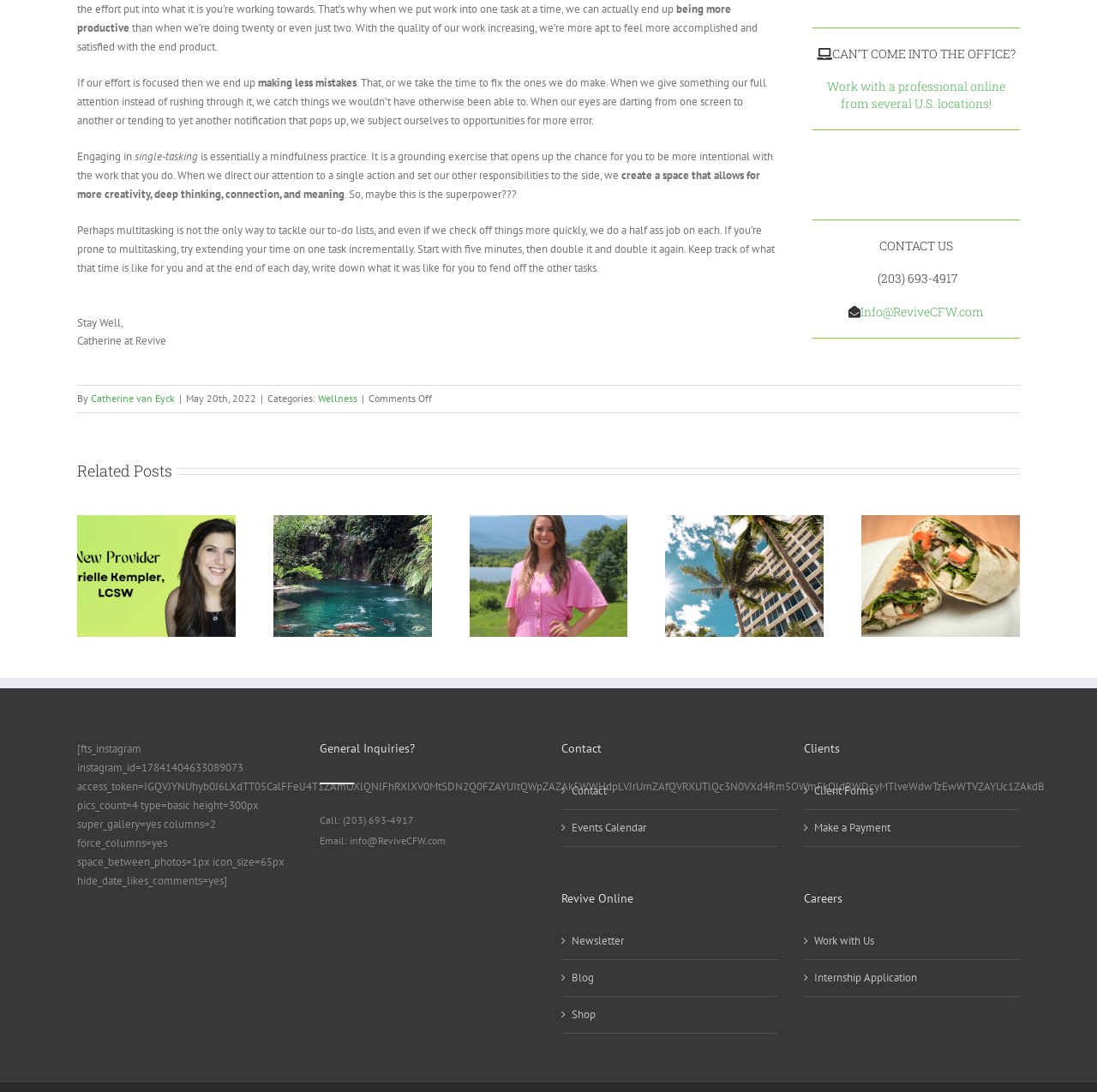What is the contact email address?
Using the screenshot, give a one-word or short phrase answer.

info@ReviveCFW.com